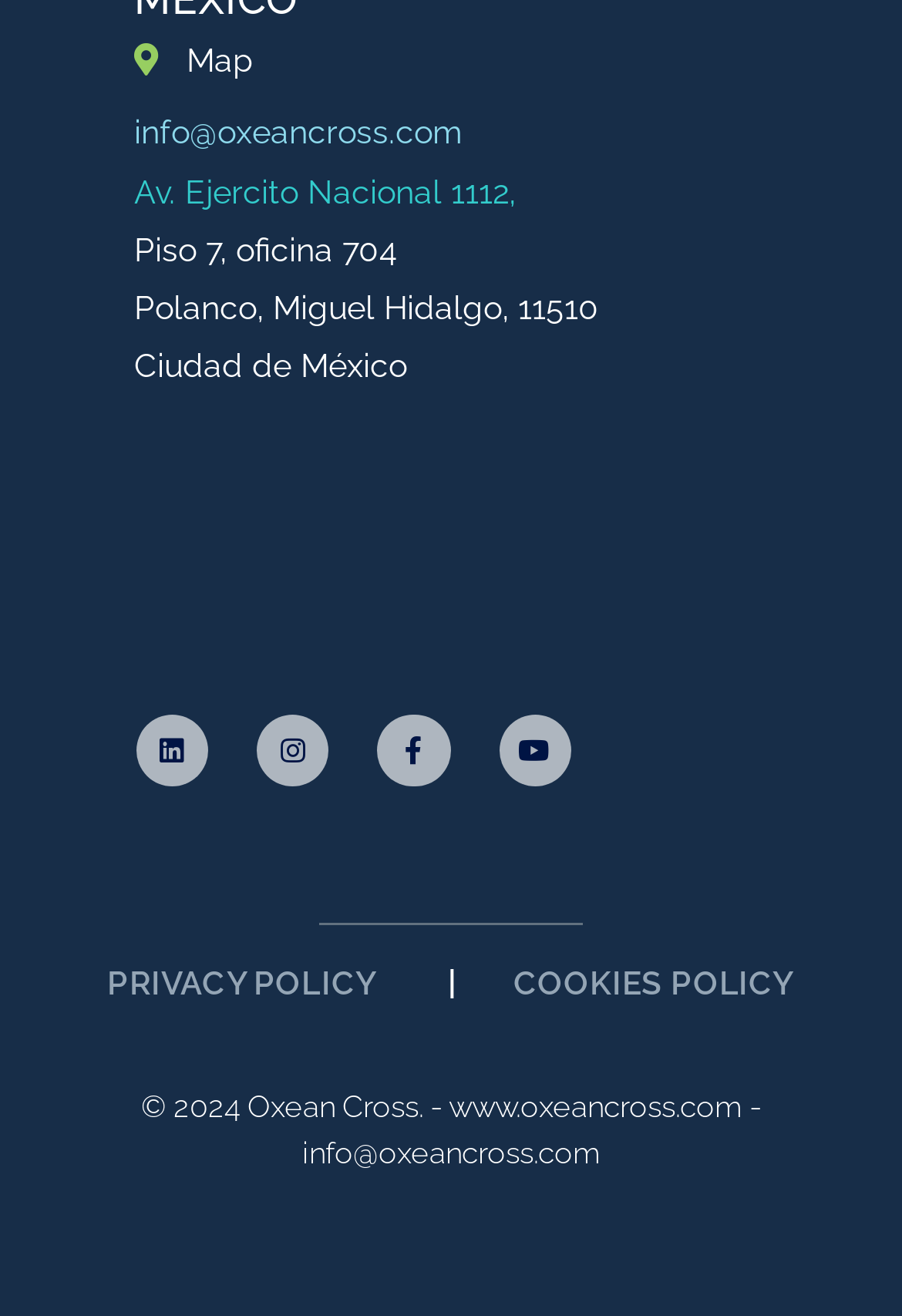Find the bounding box coordinates of the element's region that should be clicked in order to follow the given instruction: "Click on Map". The coordinates should consist of four float numbers between 0 and 1, i.e., [left, top, right, bottom].

[0.149, 0.024, 0.91, 0.068]